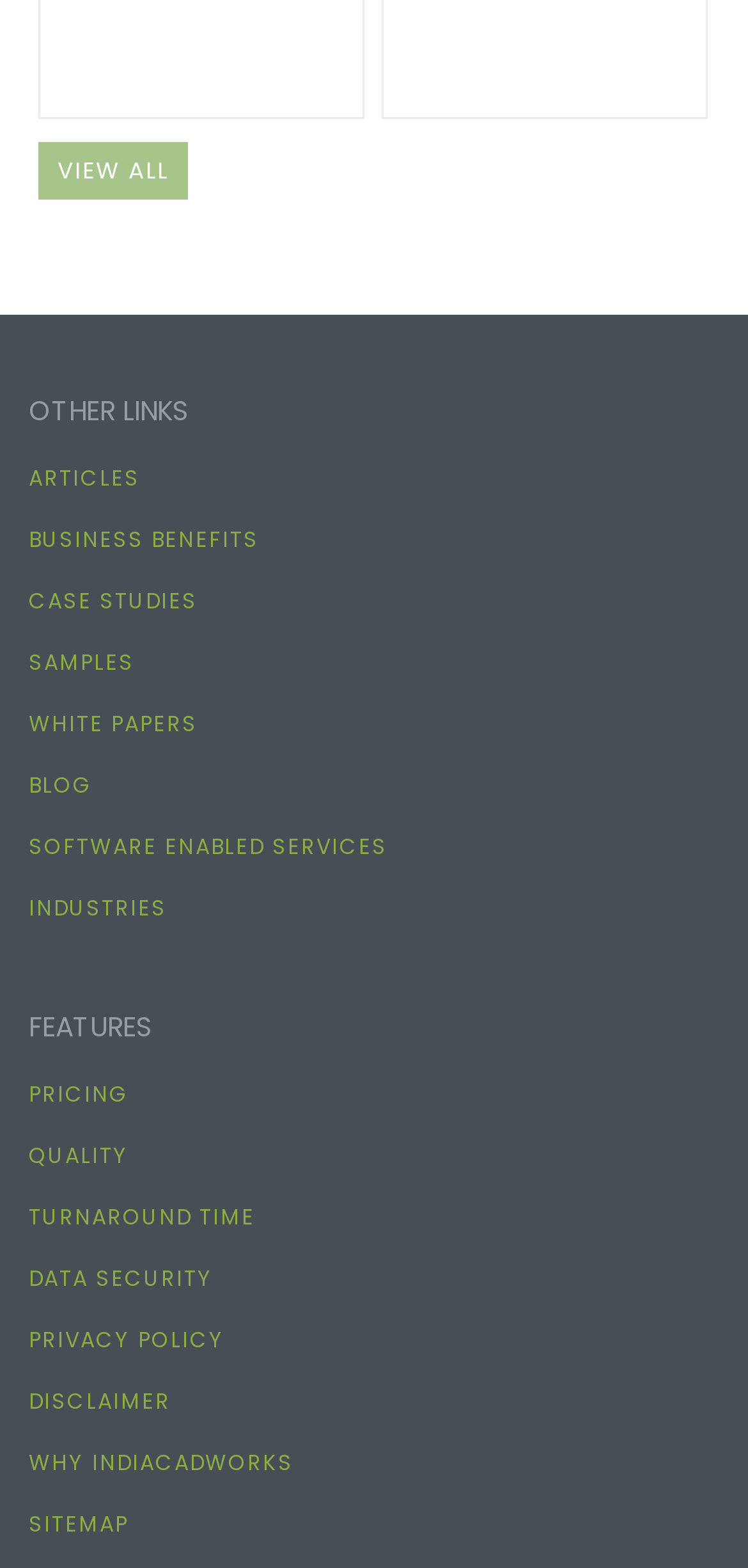Please determine the bounding box coordinates of the clickable area required to carry out the following instruction: "read articles". The coordinates must be four float numbers between 0 and 1, represented as [left, top, right, bottom].

[0.038, 0.294, 0.187, 0.314]